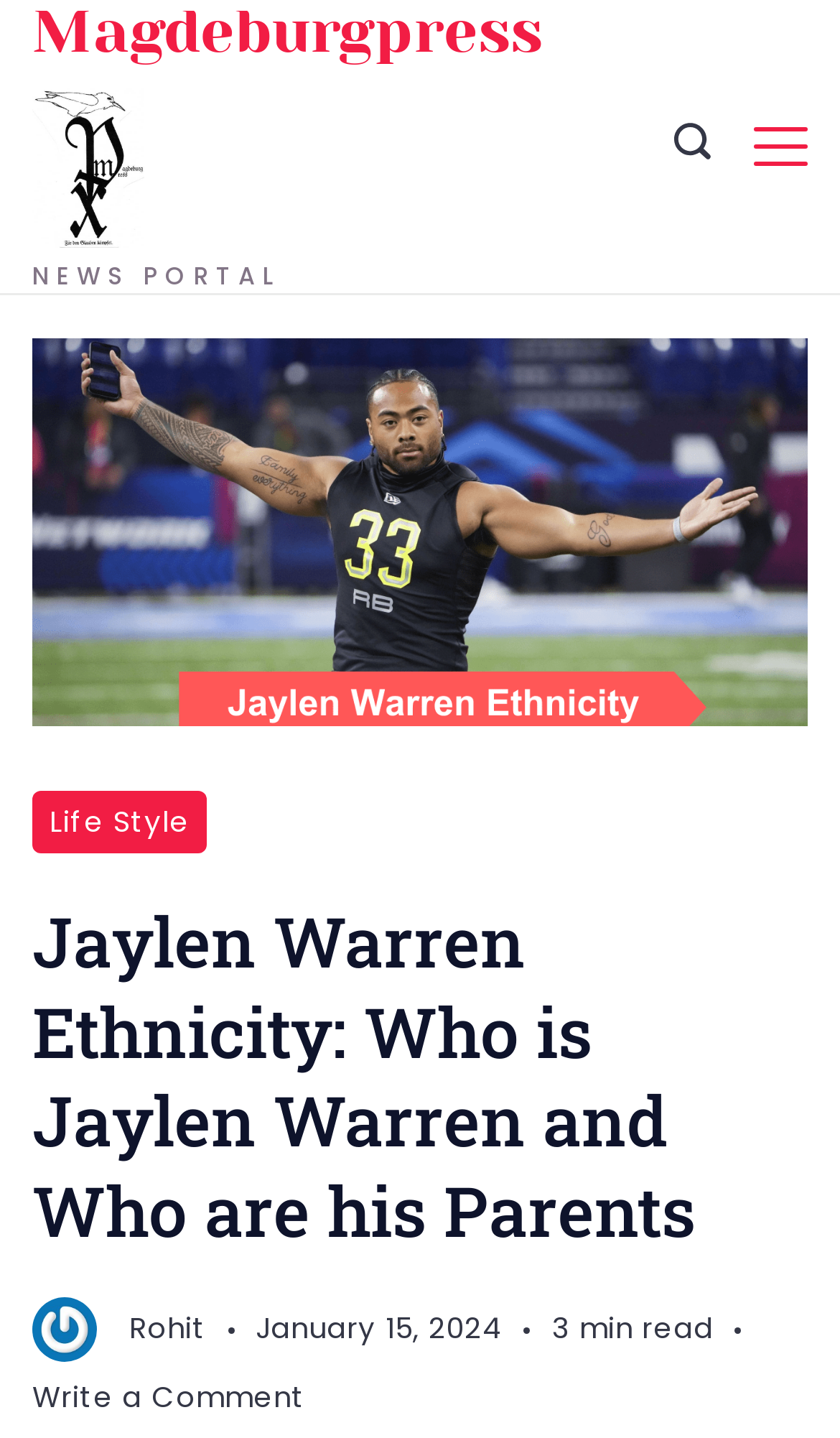Describe all the key features of the webpage in detail.

The webpage is about Jaylen Warren, an American football running back, and his ethnicity, origin, nationality, parents, and career. At the top left, there is a logo of "magdeburgpress" with a link to the website, accompanied by an image. Next to it, there is a static text "NEWS PORTAL". 

On the top right, there is a search icon link with an image, and a menu button labeled "Menu" that is not expanded. 

Below the menu button, there is a figure with an image of Jaylen Warren, accompanied by a figcaption. The image takes up most of the width of the page. 

Below the image, there is a heading that reads "Jaylen Warren Ethnicity: Who is Jaylen Warren and Who are his Parents". 

Under the heading, there are several links, including "Life Style" and "Rohit". There is also a time element with the text "January 15, 2024" and a static text "3 min read". 

At the bottom of the page, there is a link to write a comment on the article.